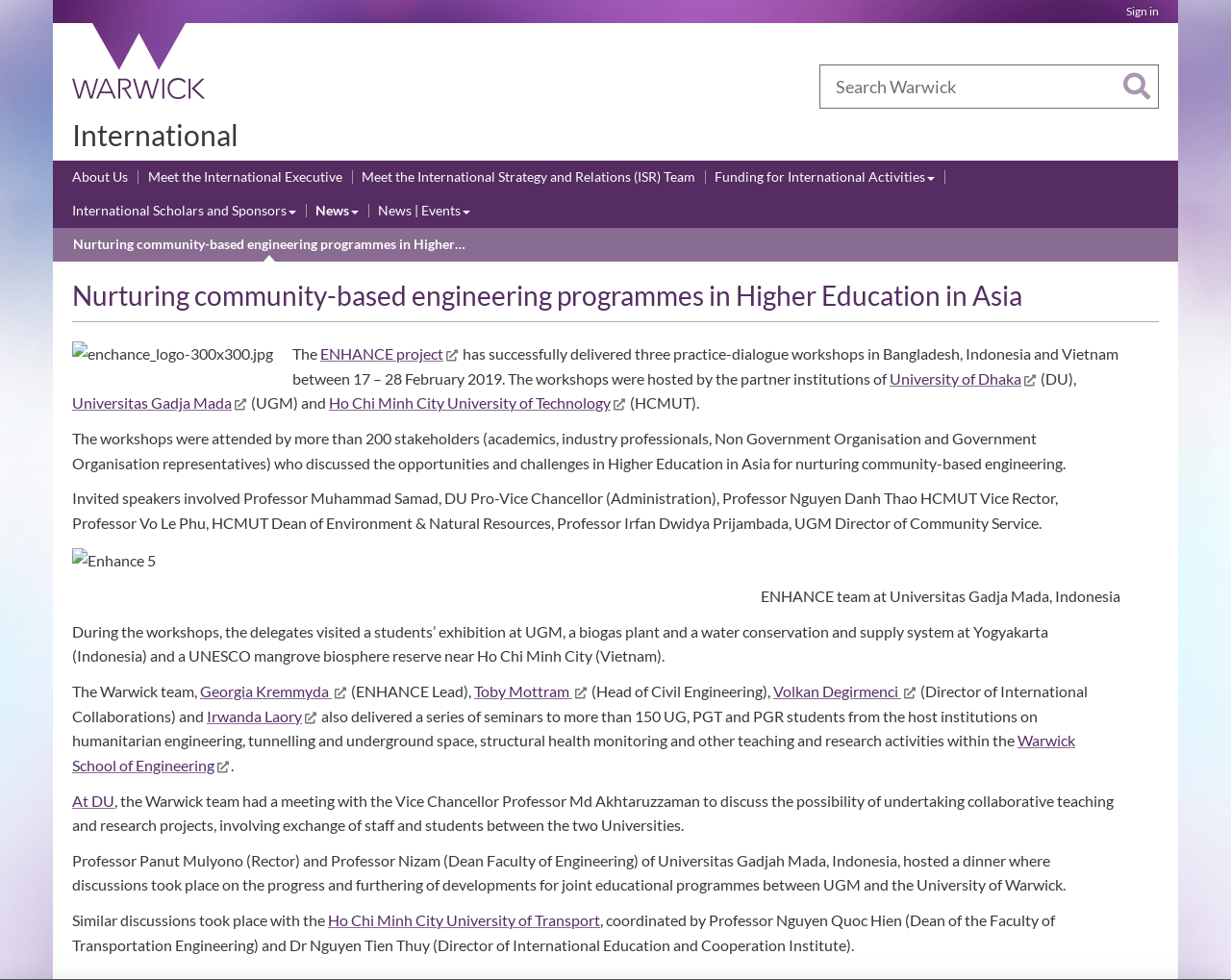Identify the bounding box coordinates of the element to click to follow this instruction: 'Visit University of Warwick homepage'. Ensure the coordinates are four float values between 0 and 1, provided as [left, top, right, bottom].

[0.051, 0.024, 0.176, 0.102]